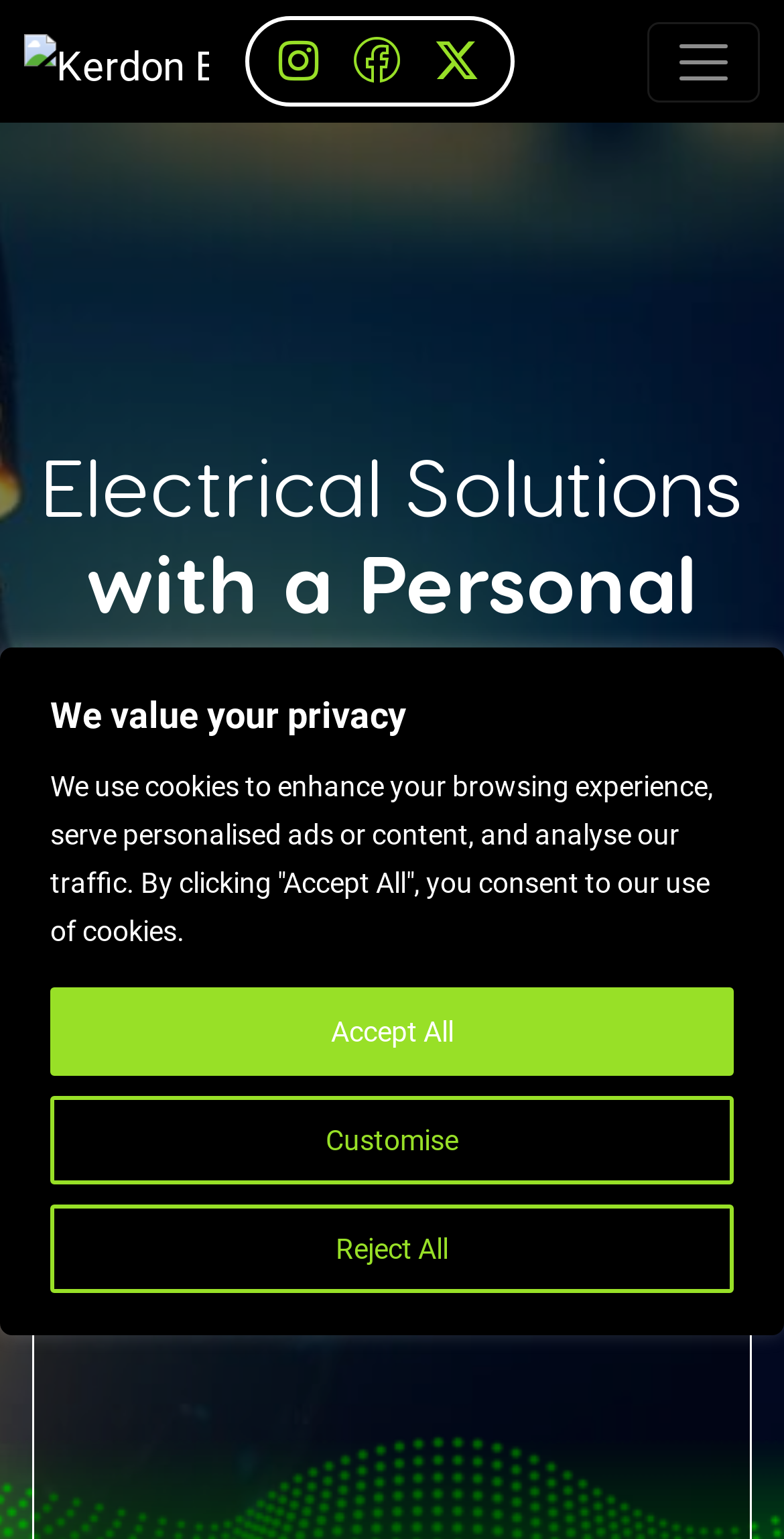Kindly determine the bounding box coordinates for the area that needs to be clicked to execute this instruction: "View consumer units".

[0.356, 0.012, 0.644, 0.064]